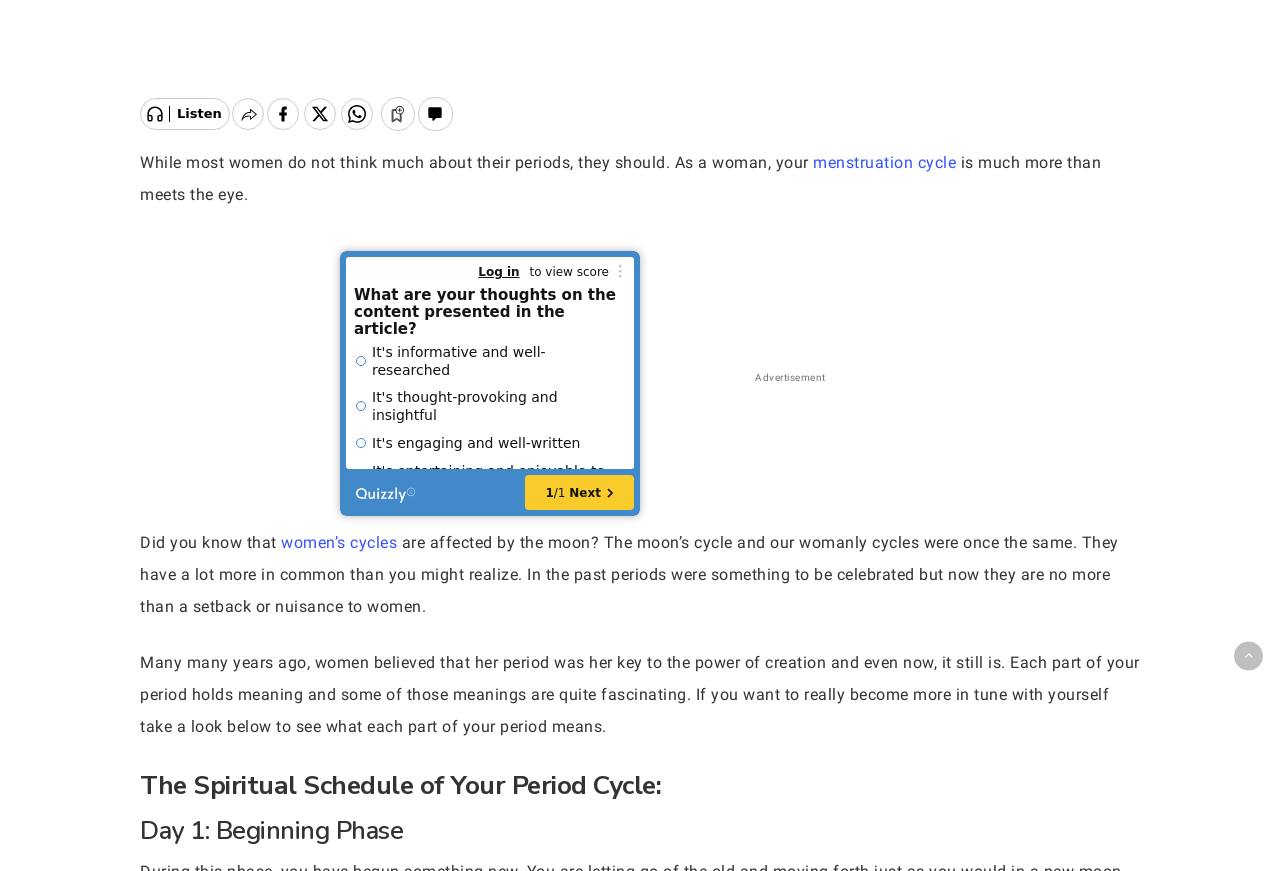Using the provided description Disclosure, find the bounding box coordinates for the UI element. Provide the coordinates in (top-left x, top-left y, bottom-right x, bottom-right y) format, ensuring all values are between 0 and 1.

[0.646, 0.708, 0.691, 0.723]